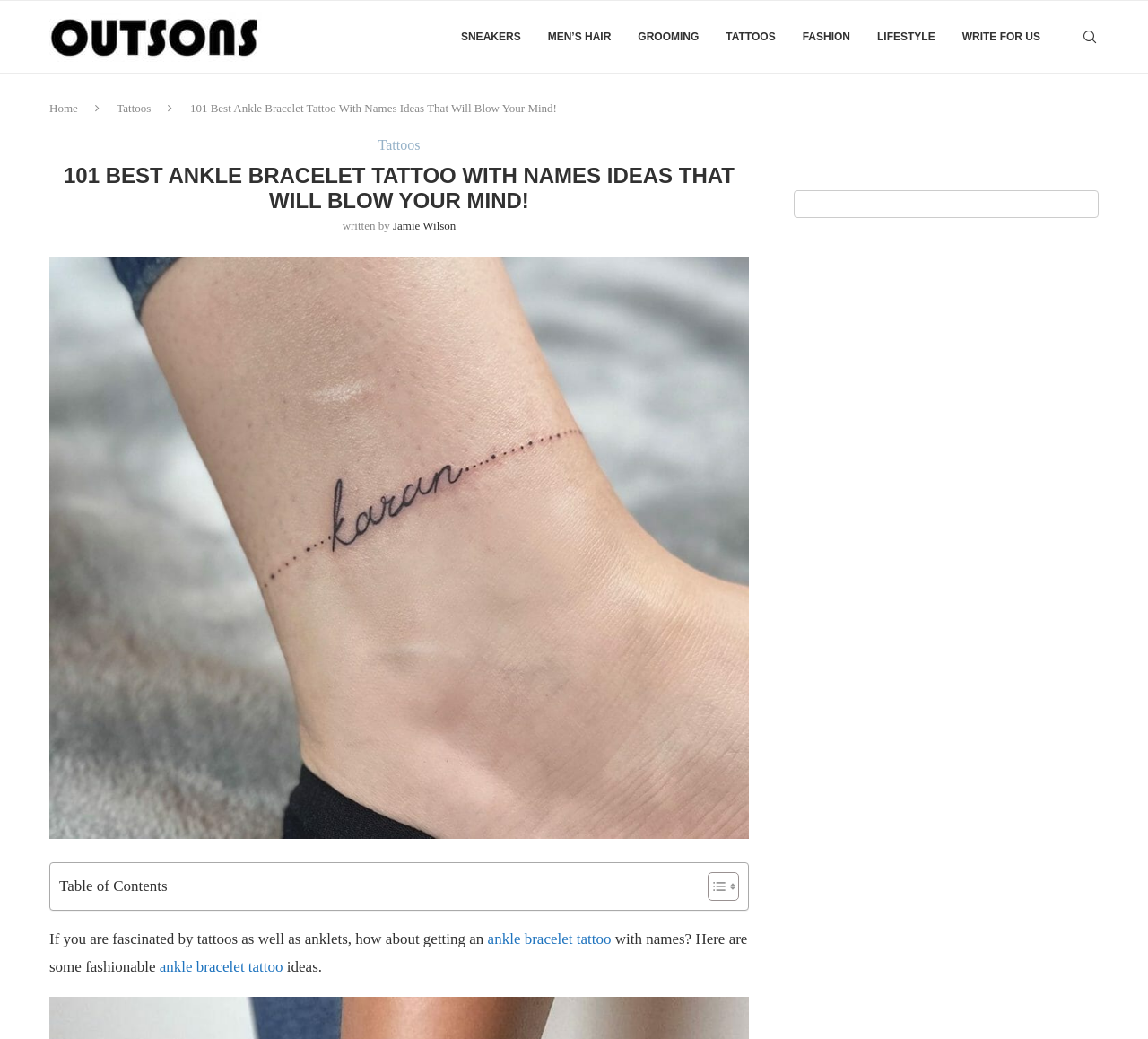Using the provided element description, identify the bounding box coordinates as (top-left x, top-left y, bottom-right x, bottom-right y). Ensure all values are between 0 and 1. Description: ankle bracelet tattoo

[0.425, 0.896, 0.532, 0.912]